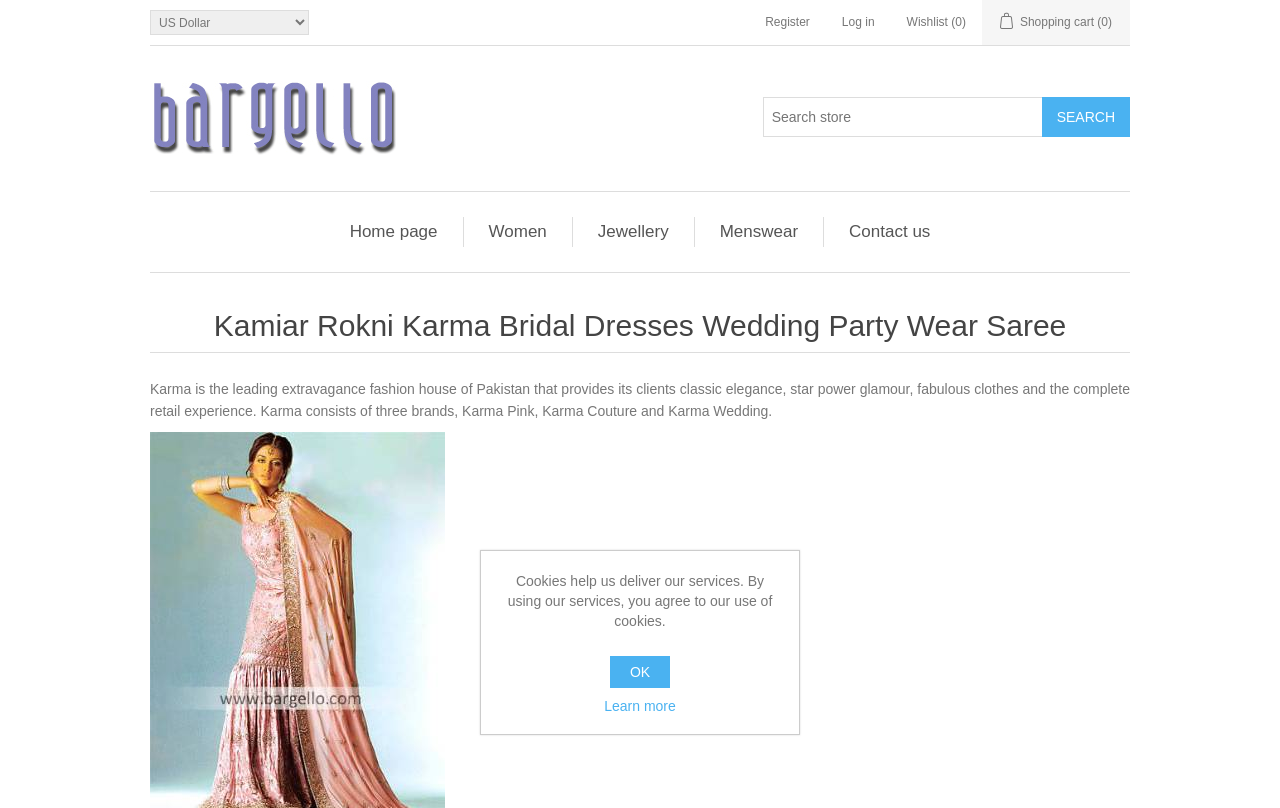Specify the bounding box coordinates of the area to click in order to execute this command: 'Click on Bursaries 2021'. The coordinates should consist of four float numbers ranging from 0 to 1, and should be formatted as [left, top, right, bottom].

None